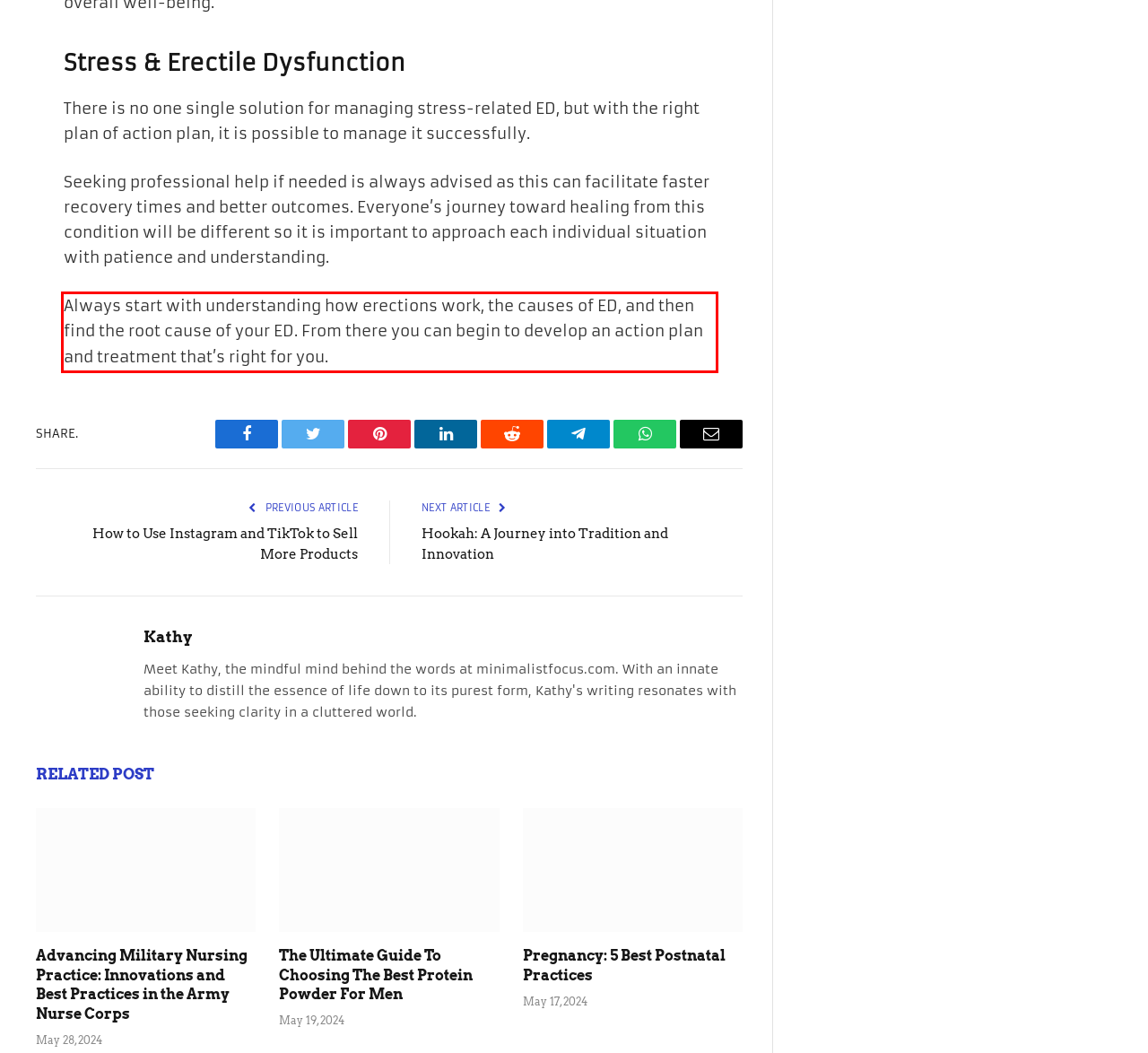You are presented with a screenshot containing a red rectangle. Extract the text found inside this red bounding box.

Always start with understanding how erections work, the causes of ED, and then find the root cause of your ED. From there you can begin to develop an action plan and treatment that’s right for you.